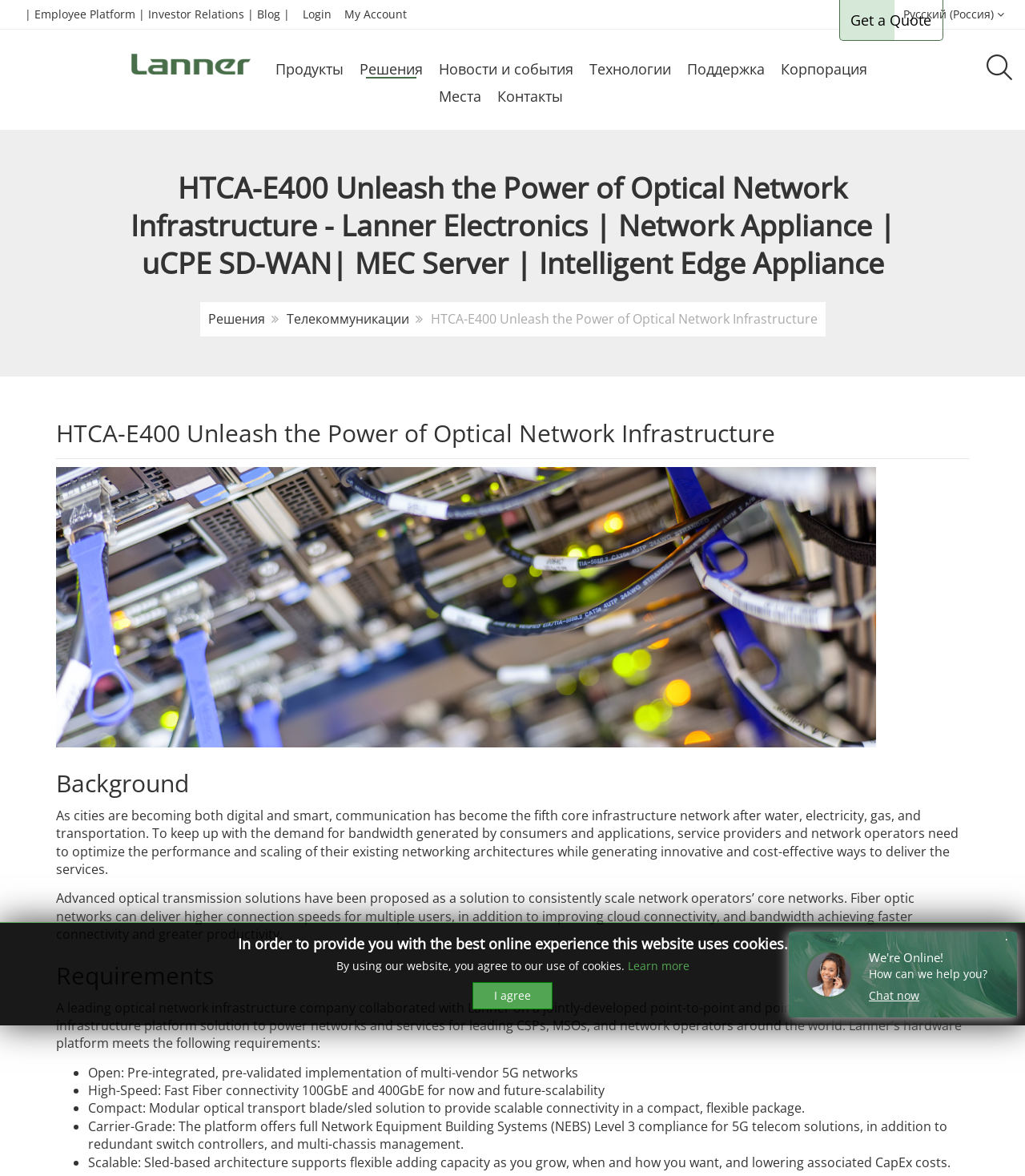Review the image closely and give a comprehensive answer to the question: What is the topic of the 'News and Events' section?

The topic of the 'News and Events' section is news and events related to the company or the industry, which is inferred from the text 'Новости и события' and its placement in the navigation menu.